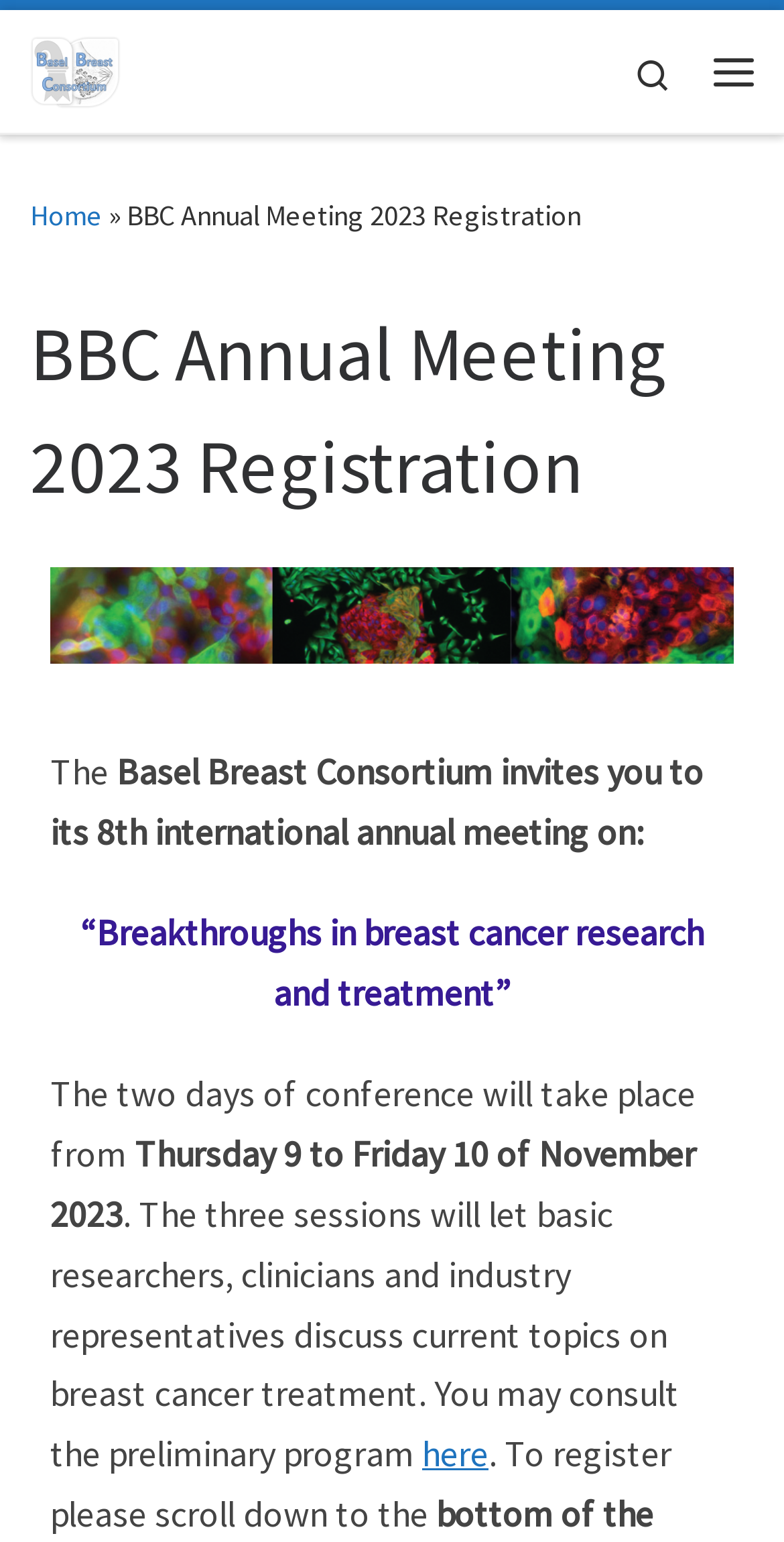Please answer the following question using a single word or phrase: 
What is the theme of the annual meeting?

Breakthroughs in breast cancer research and treatment